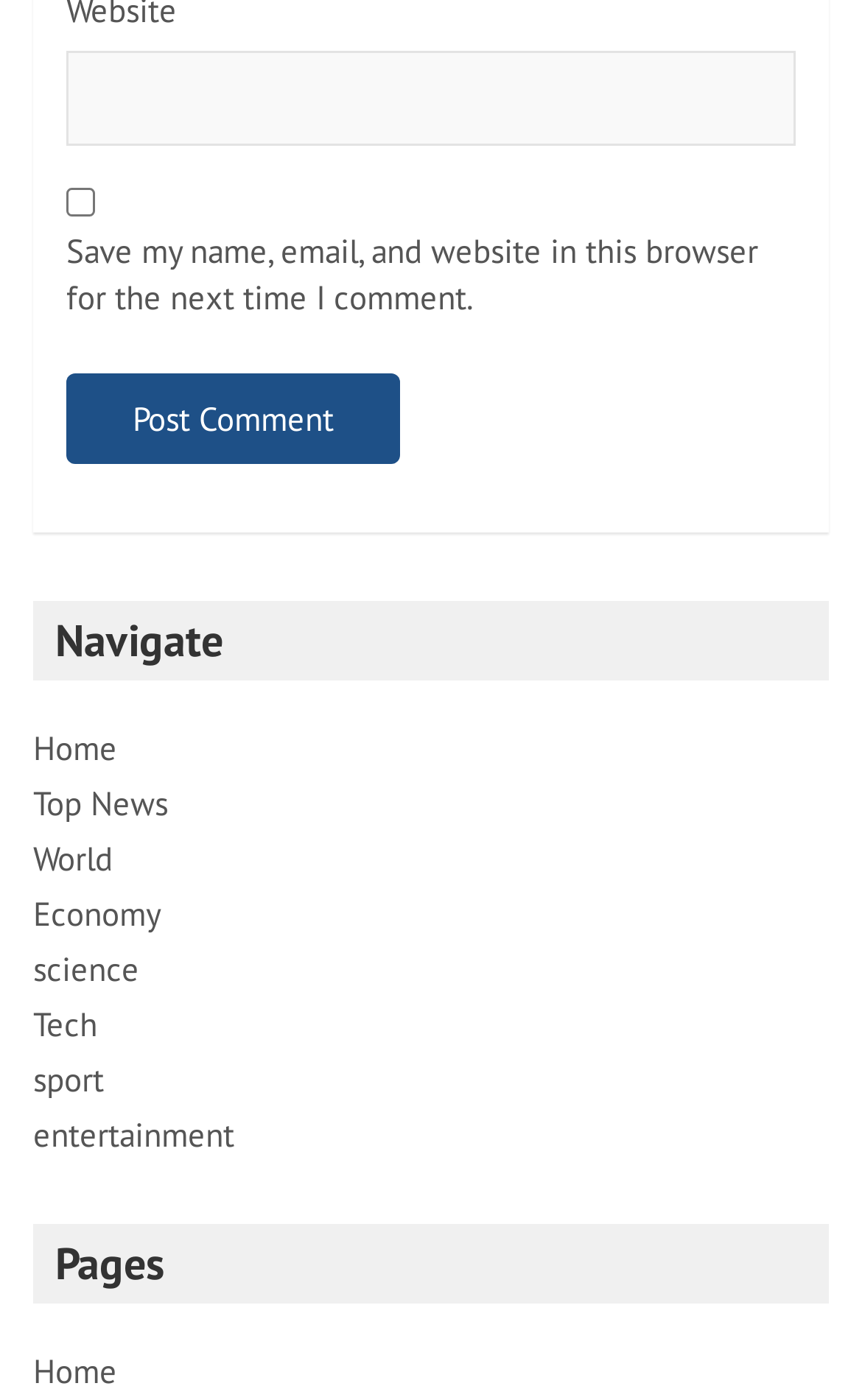What is the last link in the navigation section?
Look at the screenshot and respond with one word or a short phrase.

Entertainment